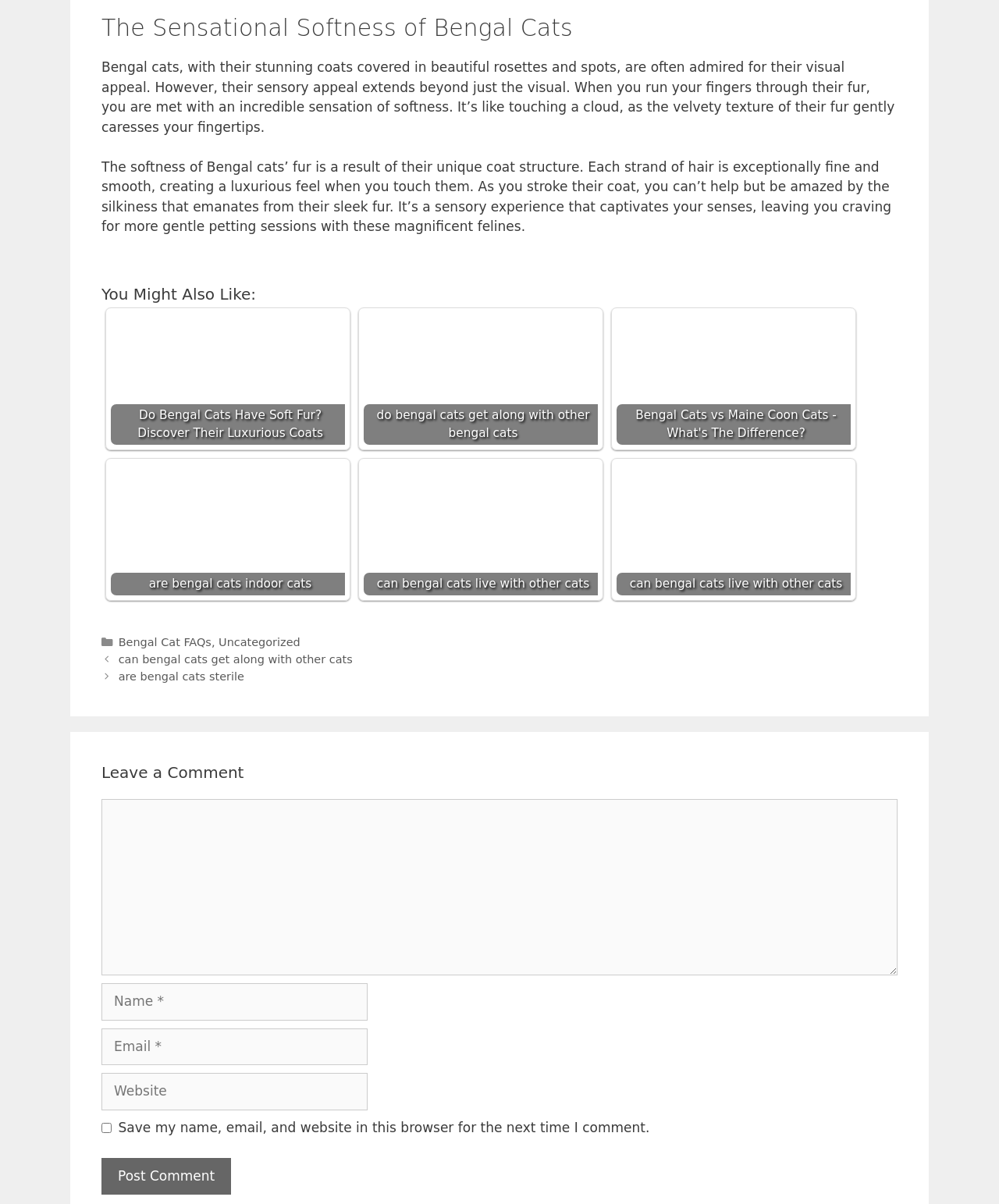What is the category of the article?
Please answer the question as detailed as possible based on the image.

The webpage indicates that the article belongs to the category 'Bengal Cat FAQs', which is a section of the website that provides information and answers to frequently asked questions about Bengal cats.